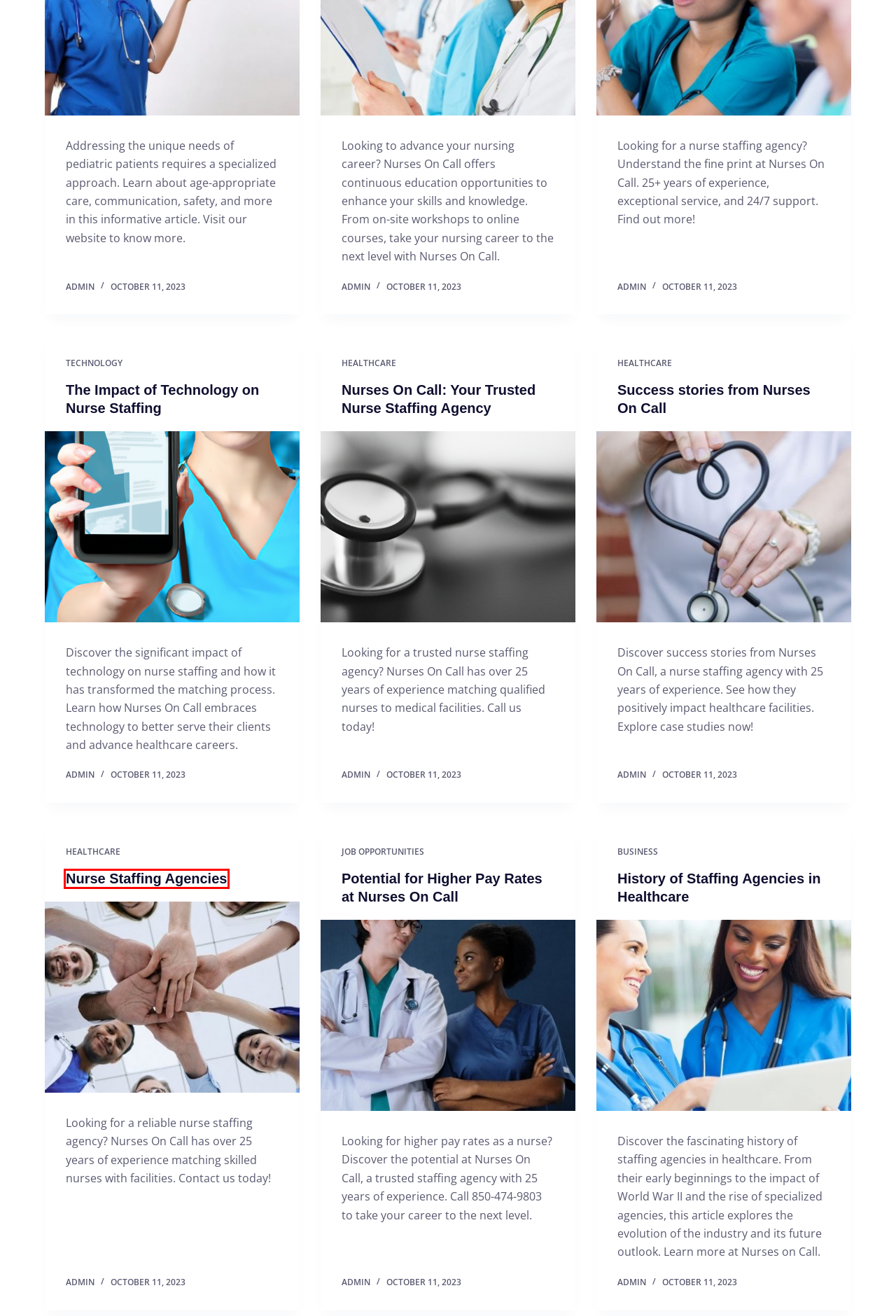Inspect the screenshot of a webpage with a red rectangle bounding box. Identify the webpage description that best corresponds to the new webpage after clicking the element inside the bounding box. Here are the candidates:
A. Job Opportunities Archives - Nurses On Call Inc
B. Success stories from Nurses On Call - Nurses On Call Inc
C. Healthcare Archives - Nurses On Call Inc
D. History of Staffing Agencies in Healthcare - Nurses On Call Inc
E. Nurses On Call: Your Trusted Nurse Staffing Agency - Nurses On Call Inc
F. Potential for Higher Pay Rates at Nurses On Call - Nurses On Call Inc
G. Nurse Staffing Agencies - Nurses On Call Inc
H. The Impact of Technology on Nurse Staffing - Nurses On Call Inc

G